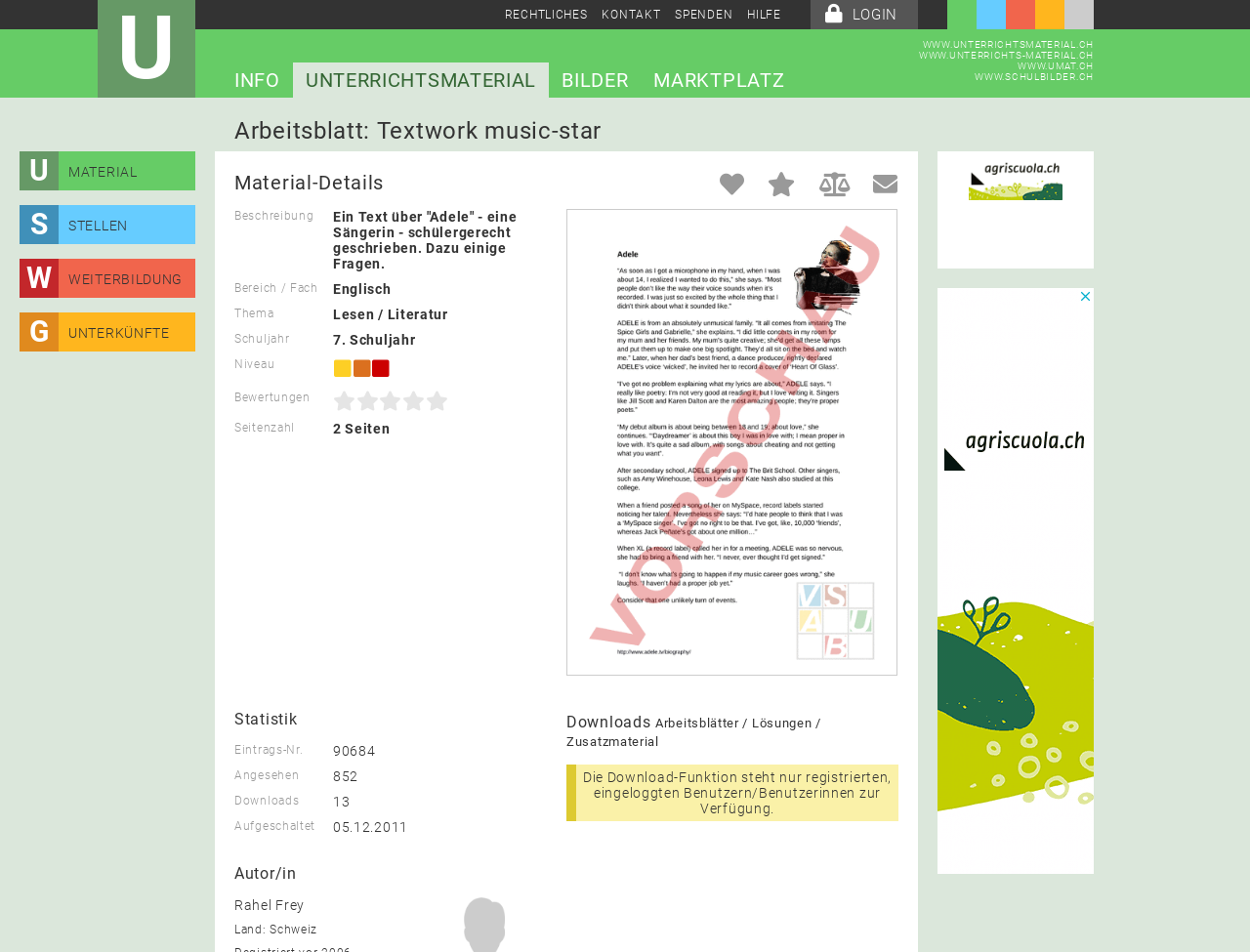Determine the main text heading of the webpage and provide its content.

Arbeitsblatt: Textwork music-star